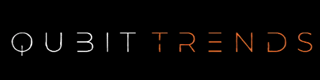Using the information in the image, give a comprehensive answer to the question: 
What is the focus of the platform 'Qubittrends'?

The caption states that the platform 'Qubittrends' is dedicated to advancements in quantum computing and related technologies, indicating that the focus of the platform is on quantum technology and its developments.